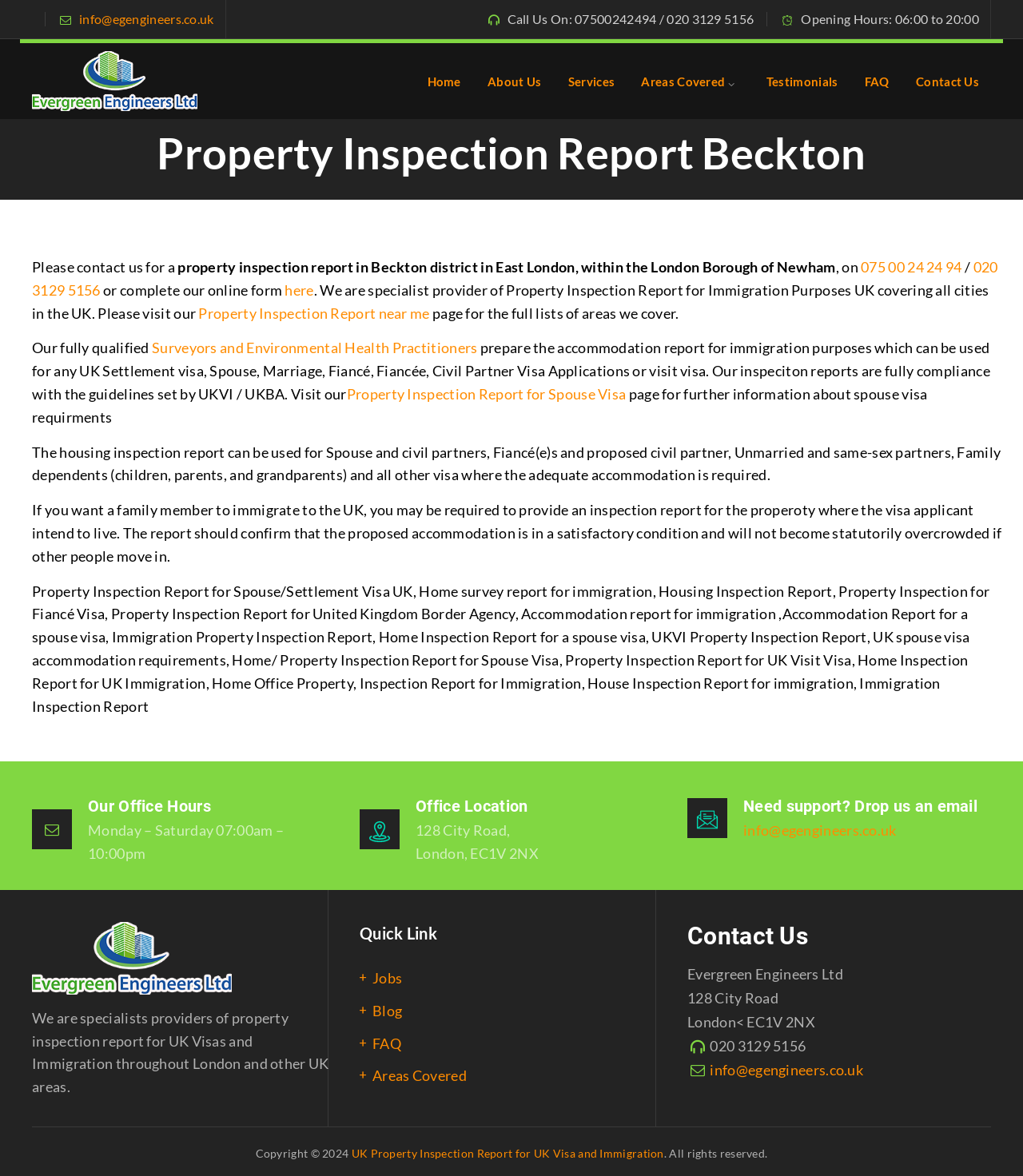Give a one-word or short-phrase answer to the following question: 
What is the email address to contact for support?

info@egengineers.co.uk